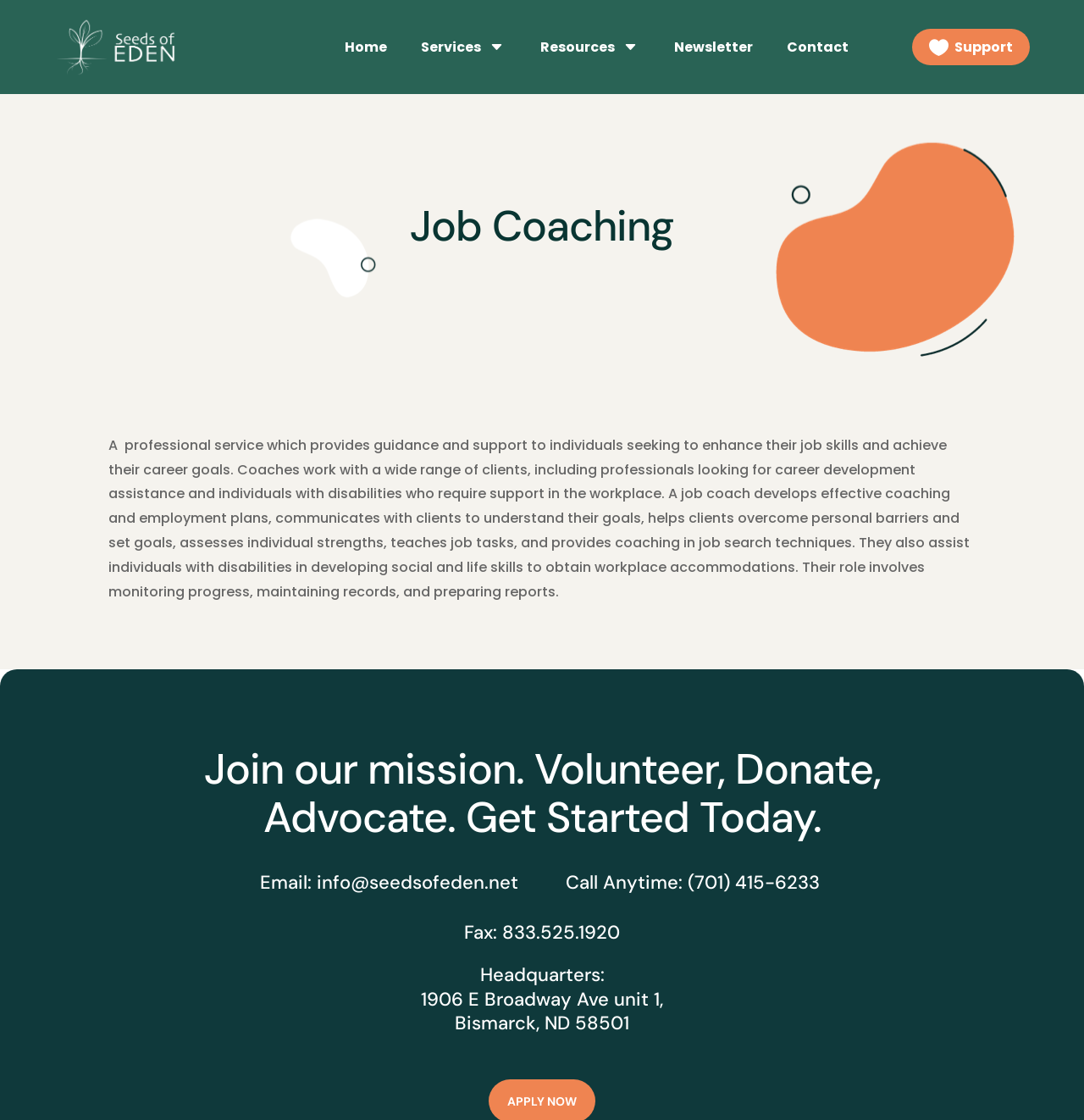What is the name of the service provided?
Please respond to the question with a detailed and thorough explanation.

Based on the webpage content, specifically the heading 'Job Coaching' and the StaticText 'A professional service which provides guidance and support to individuals seeking to enhance their job skills and achieve their career goals.', I can infer that the name of the service provided is Job Coaching.